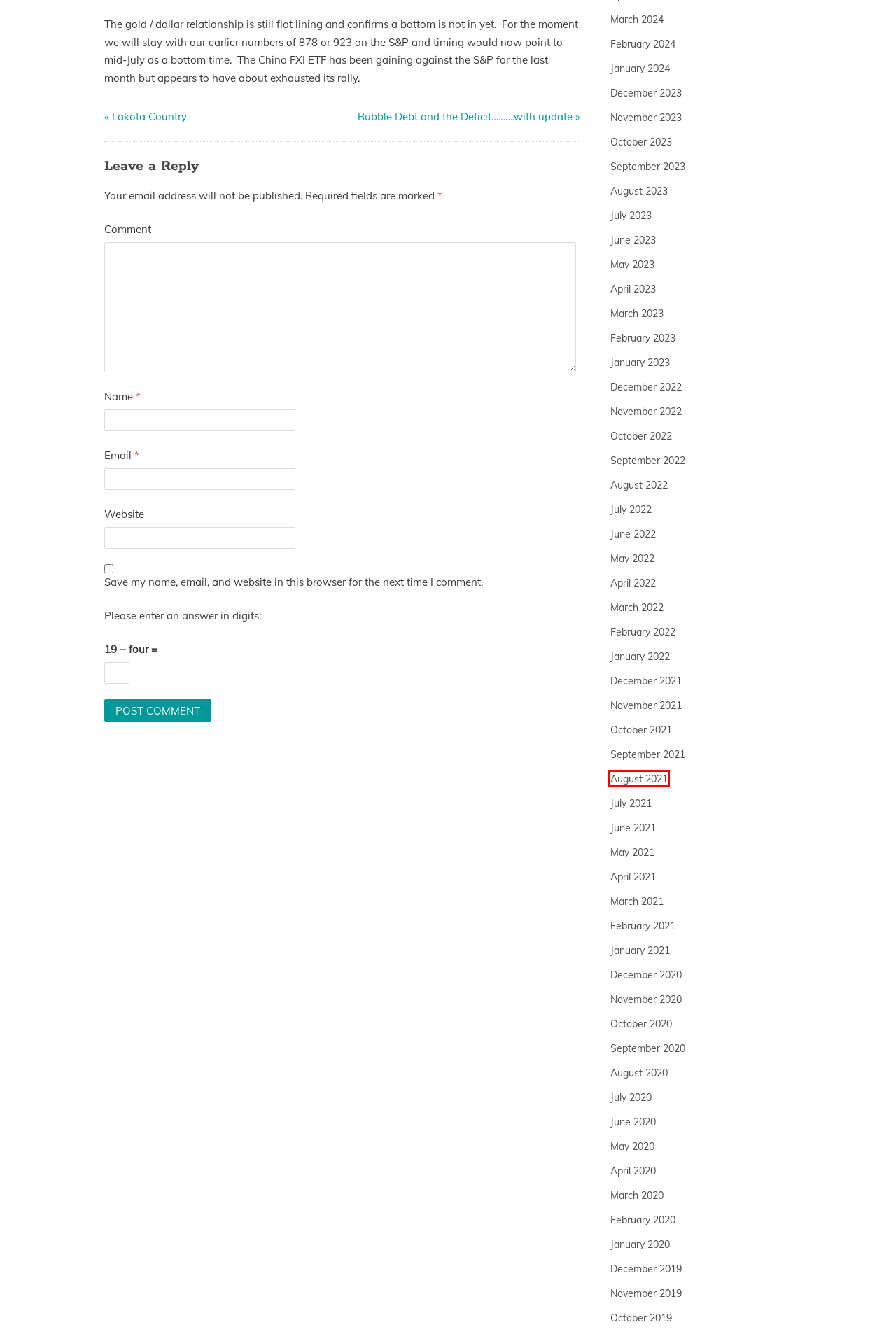Look at the screenshot of a webpage where a red bounding box surrounds a UI element. Your task is to select the best-matching webpage description for the new webpage after you click the element within the bounding box. The available options are:
A. April 2020 – Eureka Perspectives
B. July 2020 – Eureka Perspectives
C. May 2022 – Eureka Perspectives
D. July 2021 – Eureka Perspectives
E. March 2020 – Eureka Perspectives
F. October 2021 – Eureka Perspectives
G. April 2022 – Eureka Perspectives
H. August 2021 – Eureka Perspectives

H